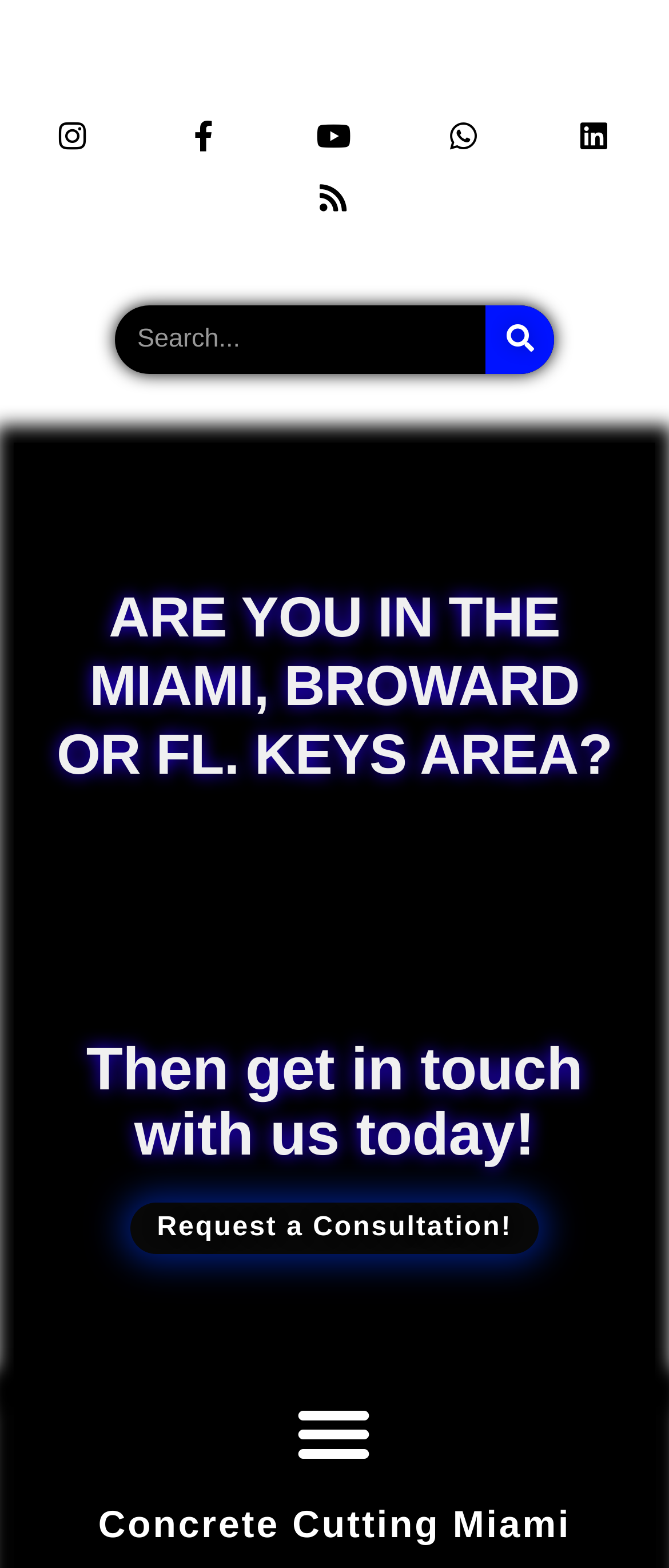Please reply to the following question using a single word or phrase: 
What is the purpose of the search box?

To search